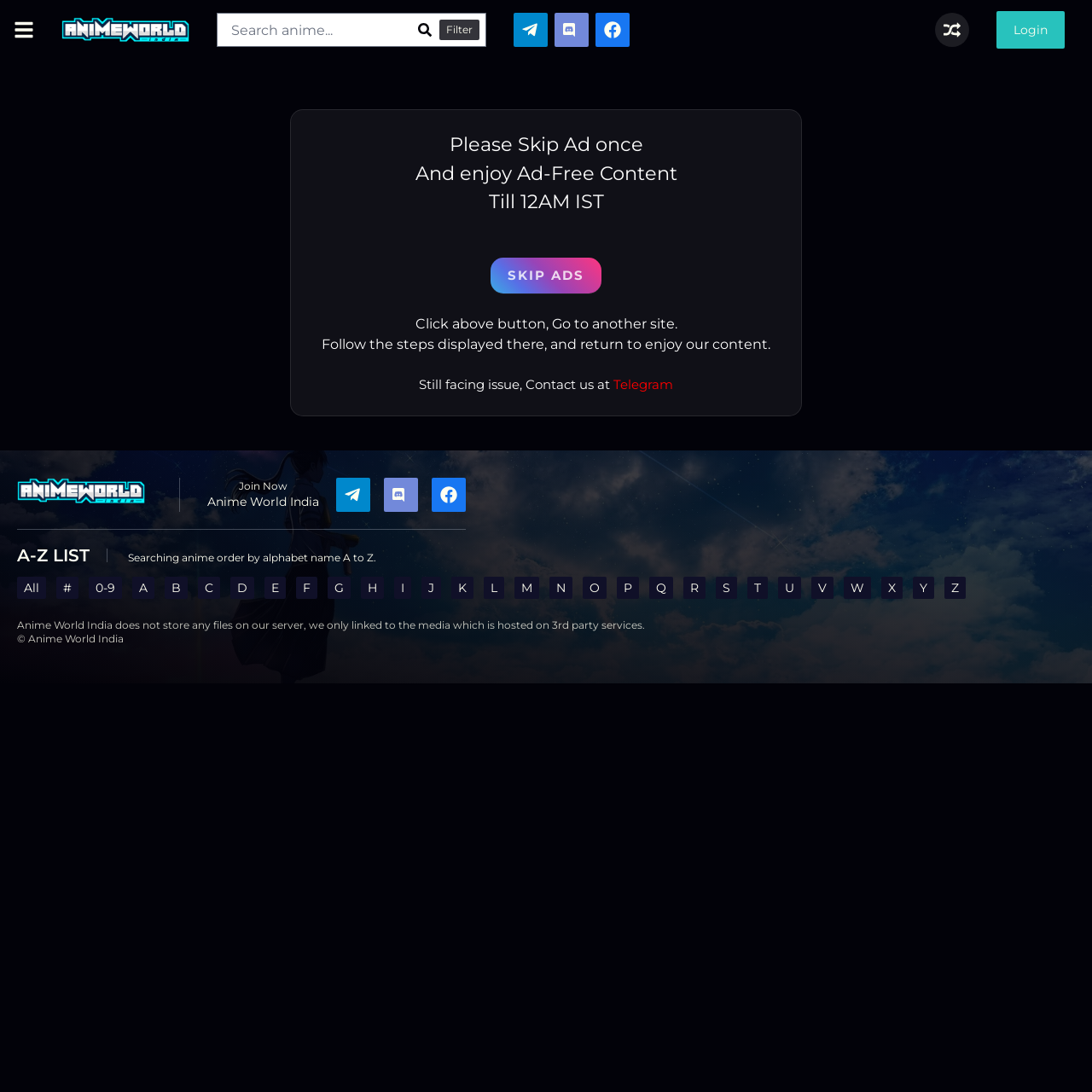Specify the bounding box coordinates of the area to click in order to execute this command: 'Contact us on Telegram'. The coordinates should consist of four float numbers ranging from 0 to 1, and should be formatted as [left, top, right, bottom].

[0.562, 0.345, 0.616, 0.36]